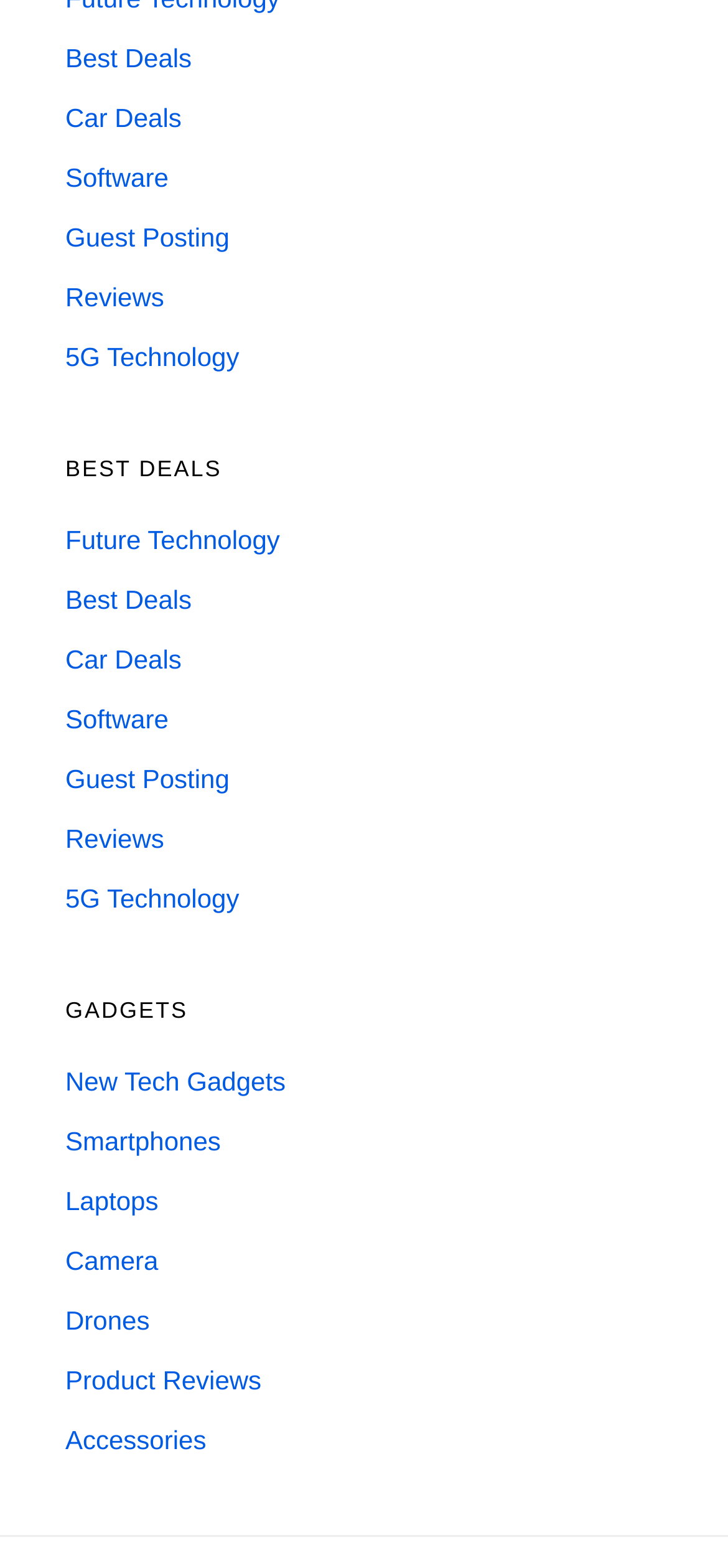Please identify the bounding box coordinates of the region to click in order to complete the given instruction: "View 5G Technology". The coordinates should be four float numbers between 0 and 1, i.e., [left, top, right, bottom].

[0.09, 0.218, 0.329, 0.237]